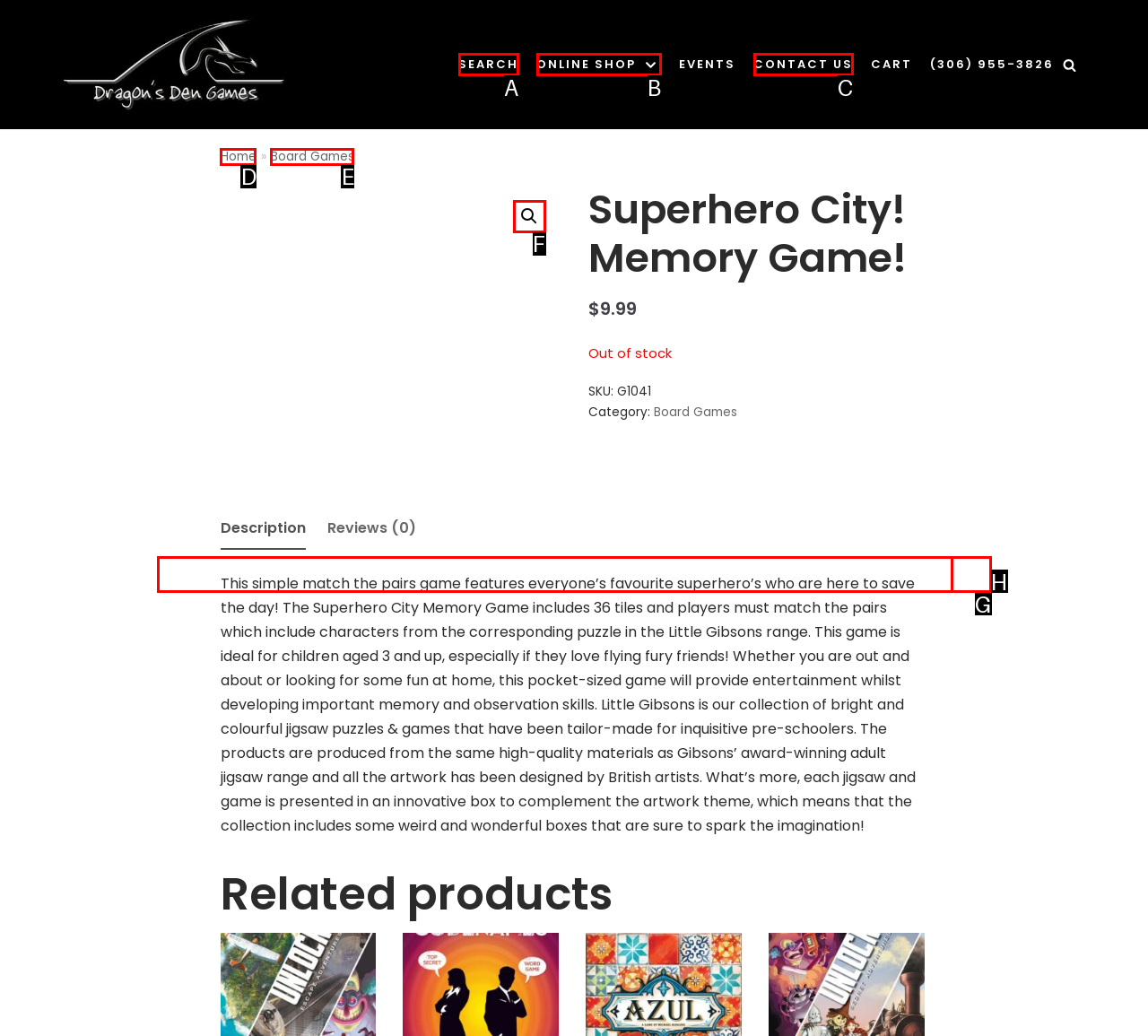Select the option that corresponds to the description: Board Games
Respond with the letter of the matching choice from the options provided.

E